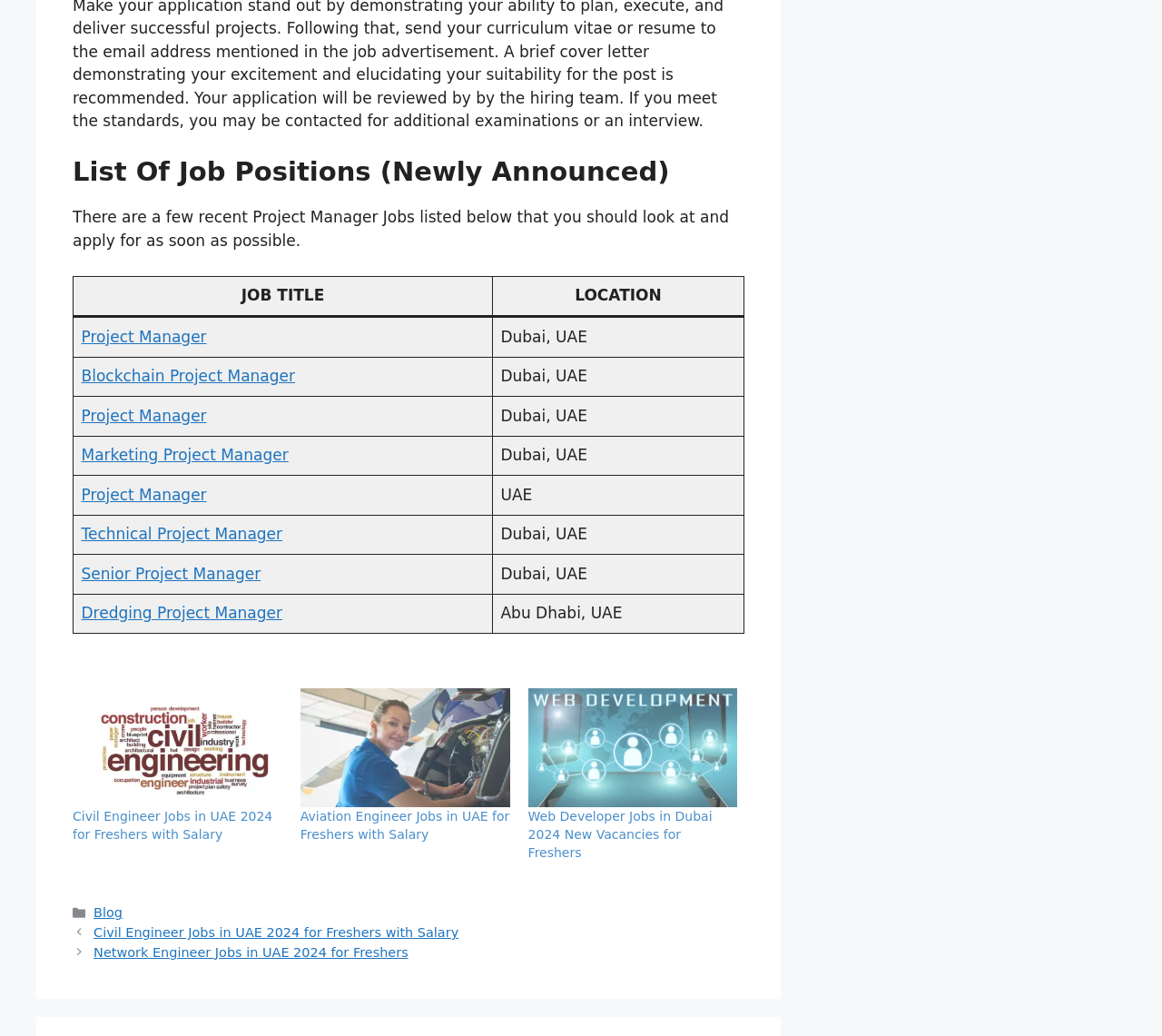Specify the bounding box coordinates of the area to click in order to execute this command: 'Go to 'Blog''. The coordinates should consist of four float numbers ranging from 0 to 1, and should be formatted as [left, top, right, bottom].

[0.081, 0.874, 0.105, 0.888]